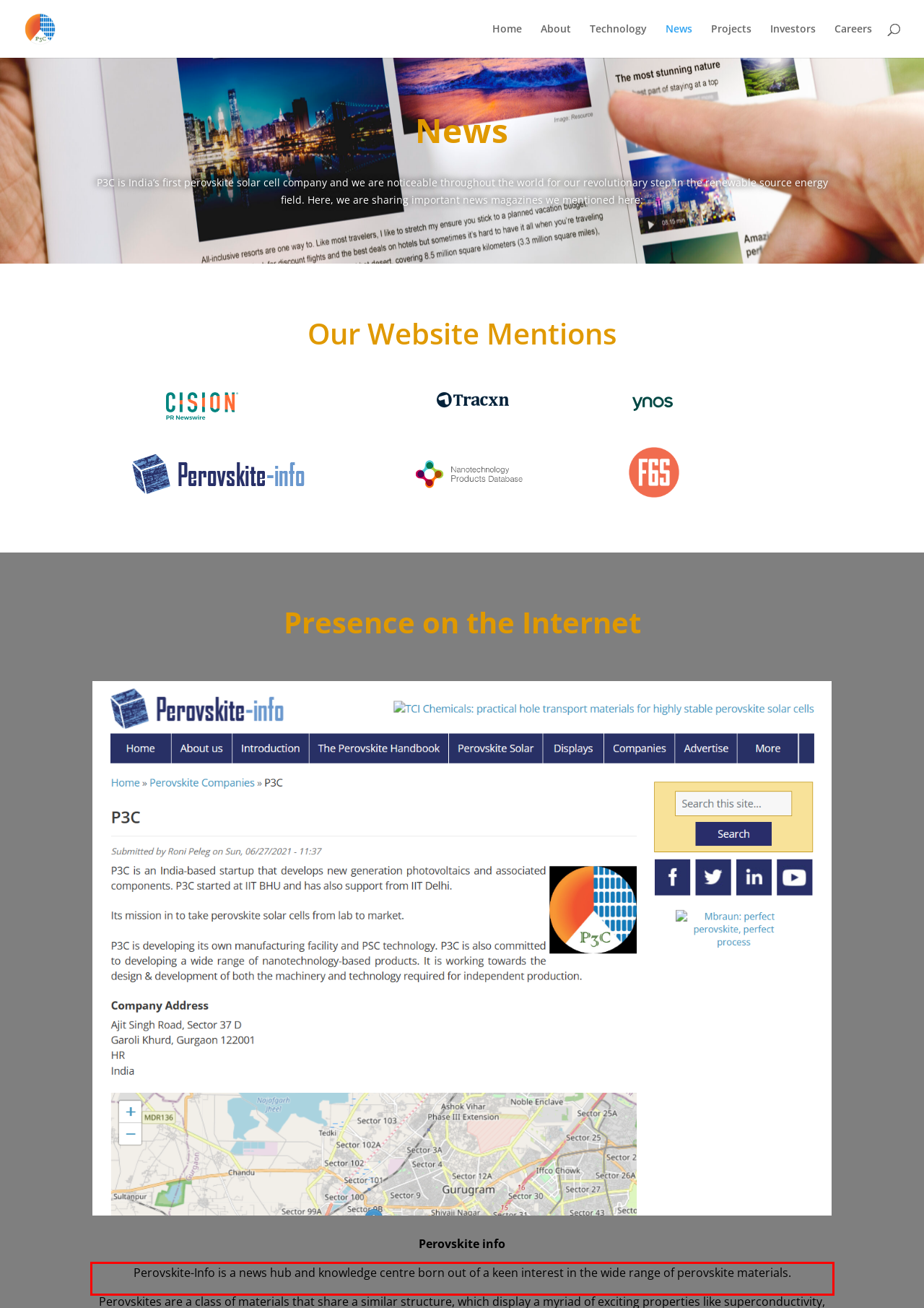Please perform OCR on the text content within the red bounding box that is highlighted in the provided webpage screenshot.

Perovskite-Info is a news hub and knowledge centre born out of a keen interest in the wide range of perovskite materials.